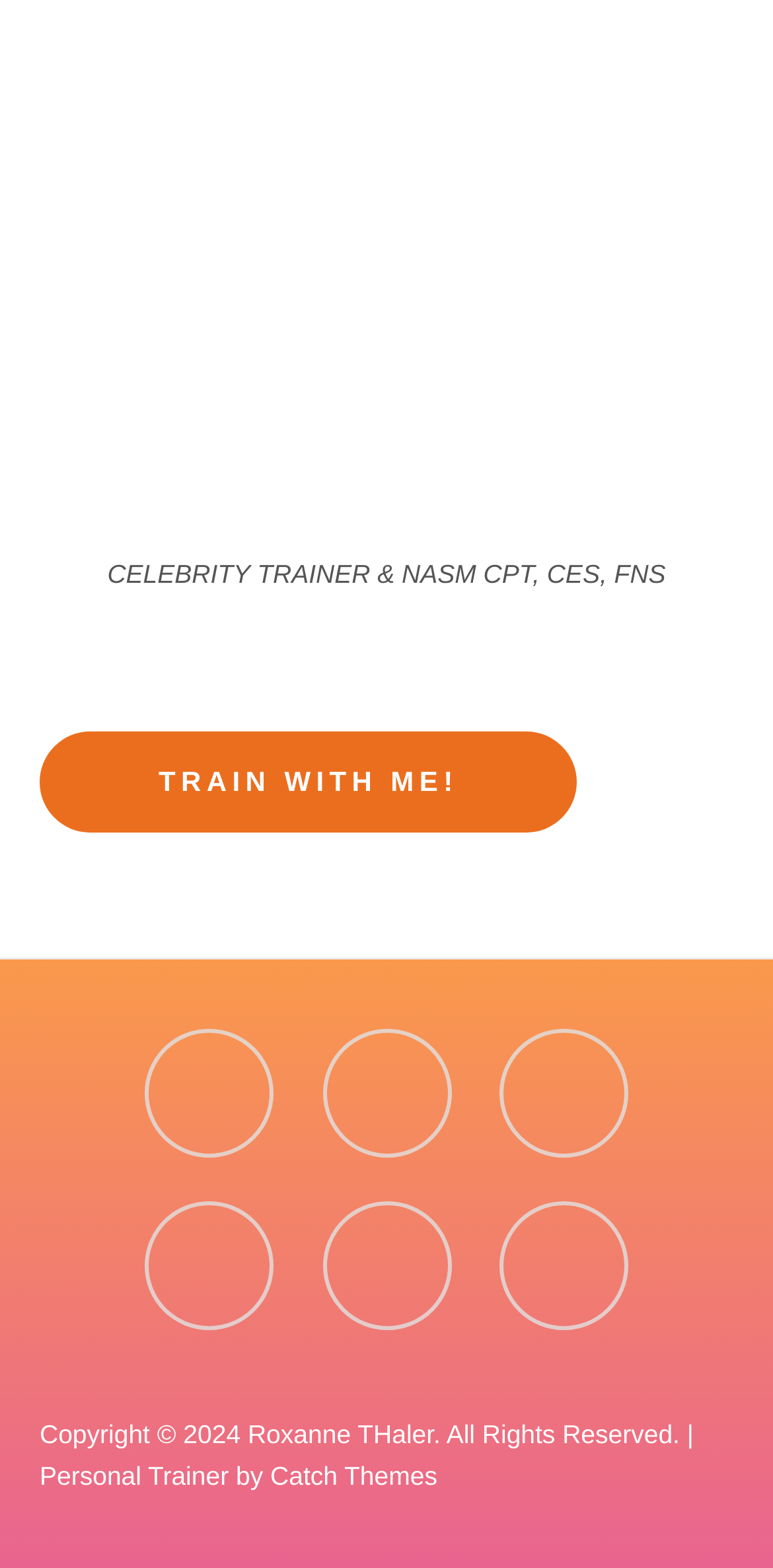What is the name of the personal trainer?
Could you give a comprehensive explanation in response to this question?

The name of the personal trainer can be determined by looking at the link element which contains the text 'Roxanne THaler'. This text suggests that the person is a personal trainer named Roxanne Thaler.